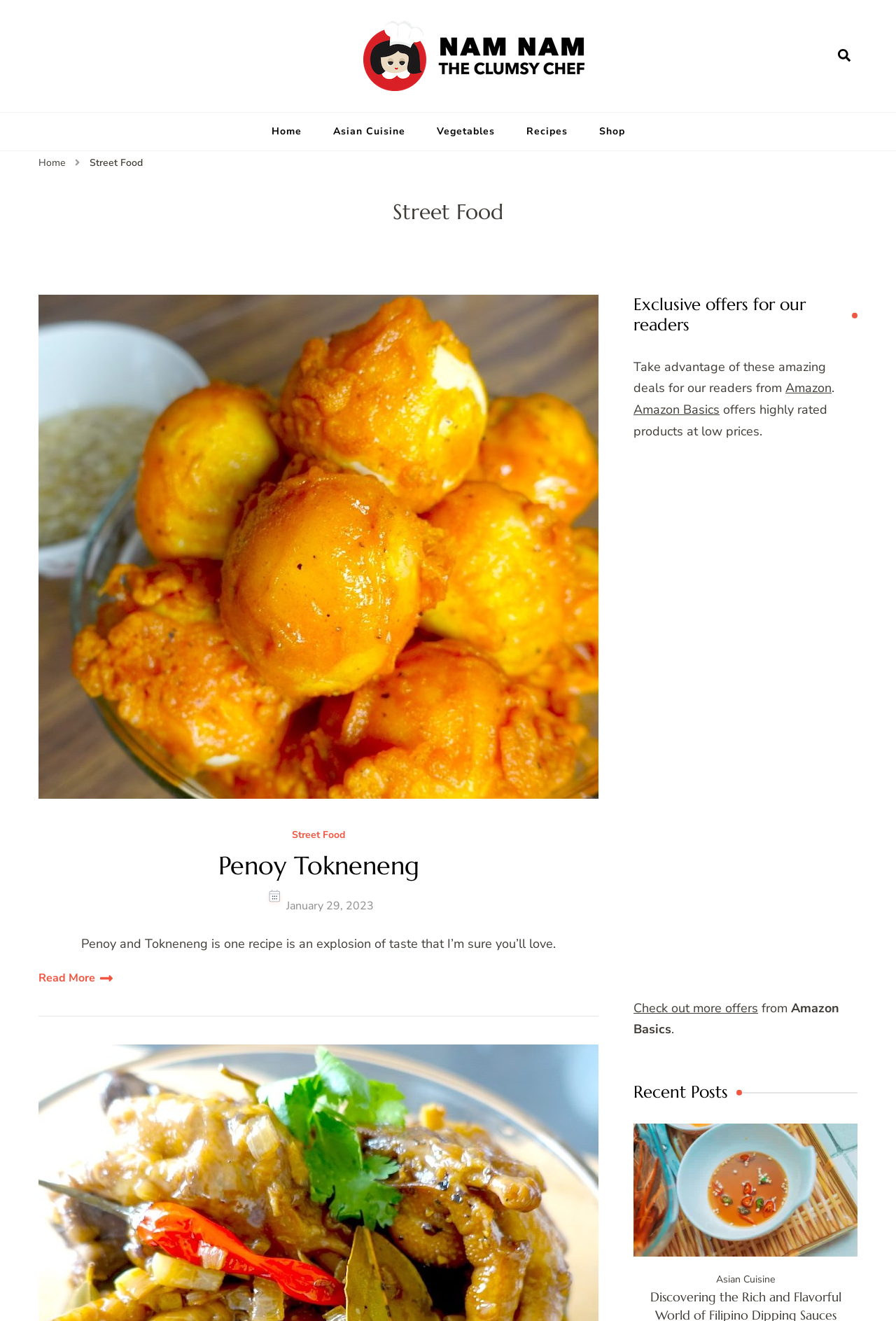Determine the bounding box coordinates of the clickable area required to perform the following instruction: "Visit Nam Nam The Clumsy Chef homepage". The coordinates should be represented as four float numbers between 0 and 1: [left, top, right, bottom].

[0.405, 0.016, 0.652, 0.069]